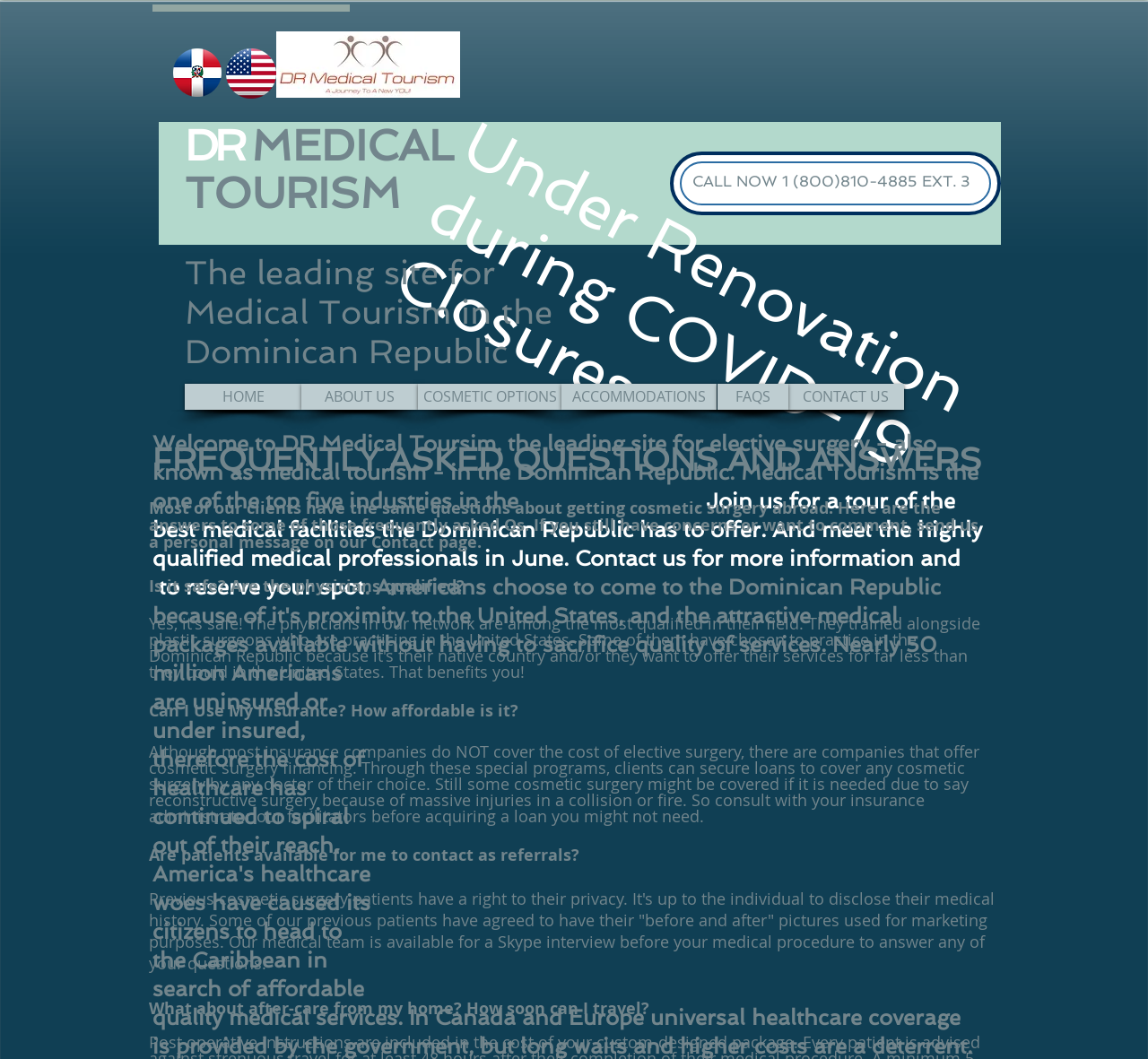What is the reason for the growth of medical tourism?
Refer to the image and answer the question using a single word or phrase.

Unaffordable healthcare